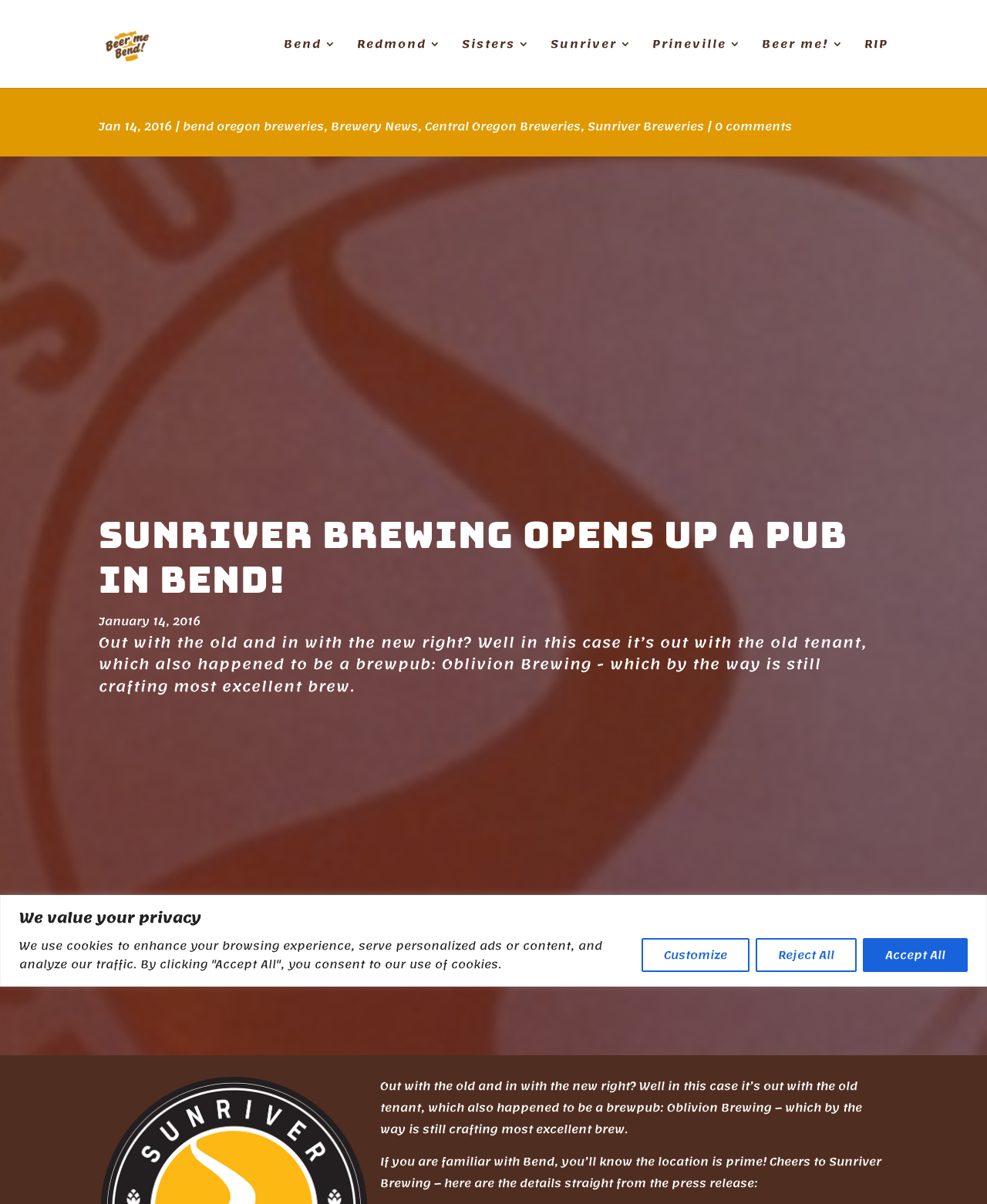Determine the bounding box coordinates of the section to be clicked to follow the instruction: "Check the 'bend oregon breweries' link". The coordinates should be given as four float numbers between 0 and 1, formatted as [left, top, right, bottom].

[0.185, 0.096, 0.328, 0.114]